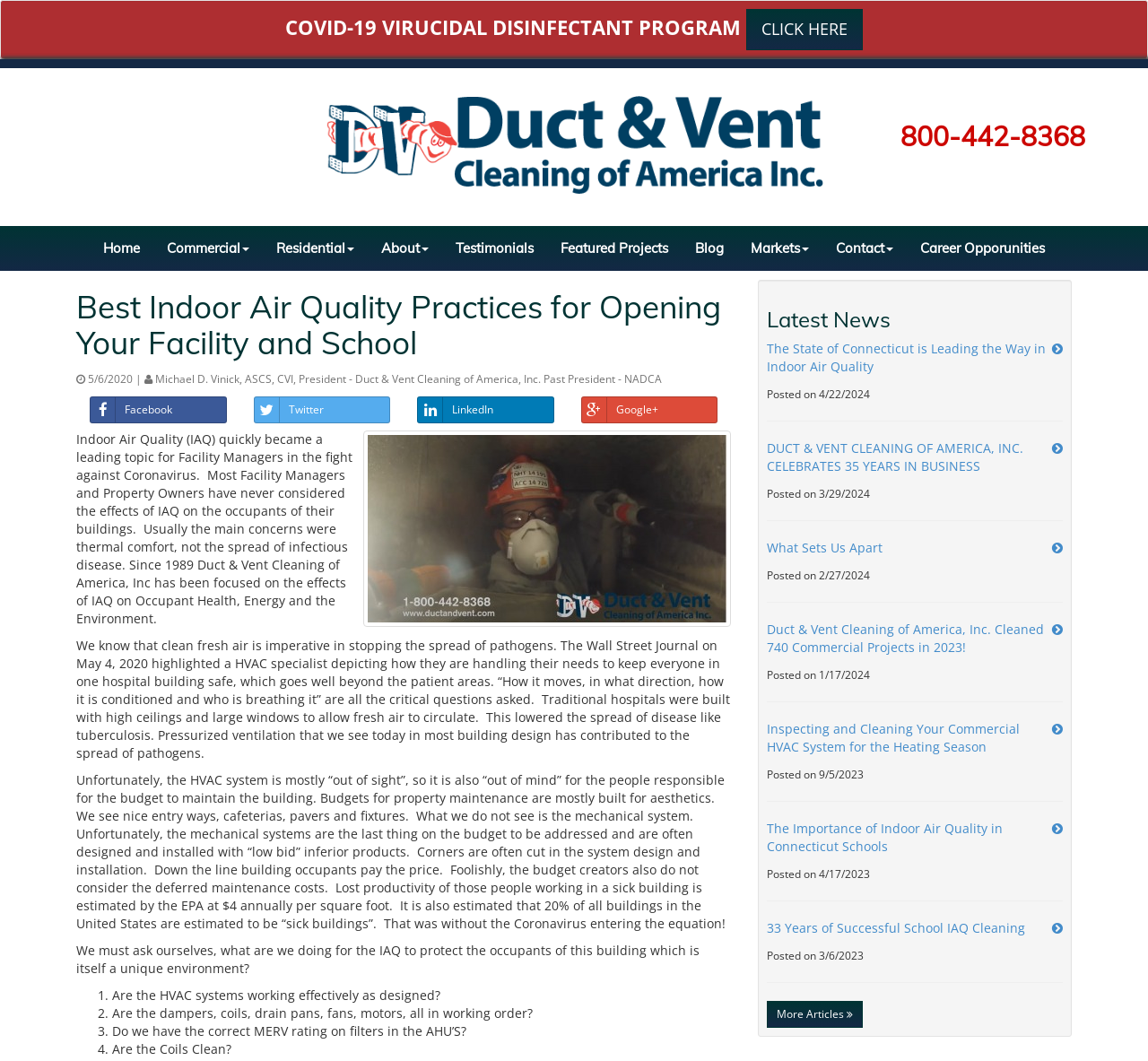Could you highlight the region that needs to be clicked to execute the instruction: "Read the 'Latest News' section"?

[0.668, 0.29, 0.926, 0.312]